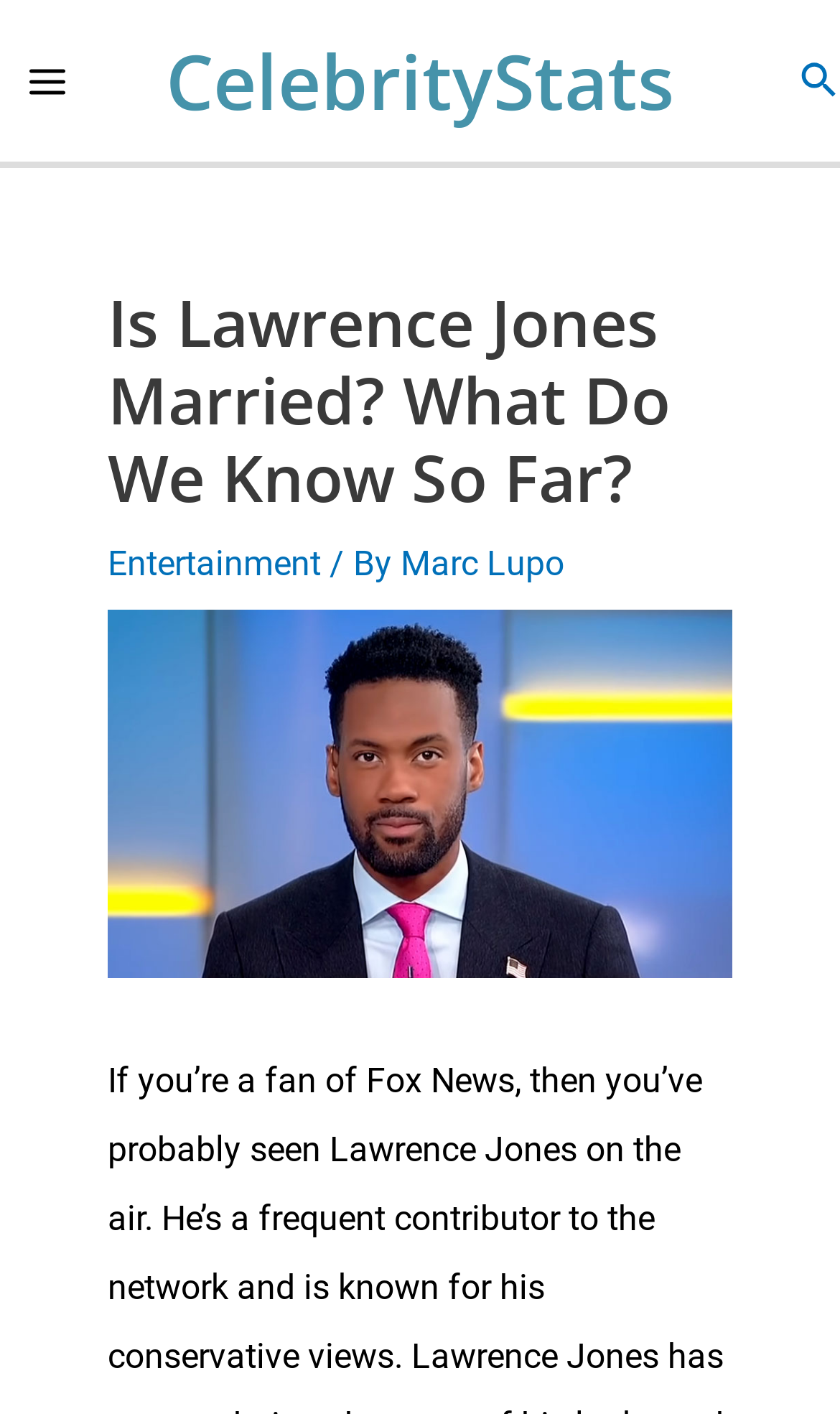What category does this article belong to?
Please provide a comprehensive answer based on the details in the screenshot.

I found a link element with the text 'Entertainment' which is likely to be the category of the article, as it is placed near the heading and has a similar layout to other category links.